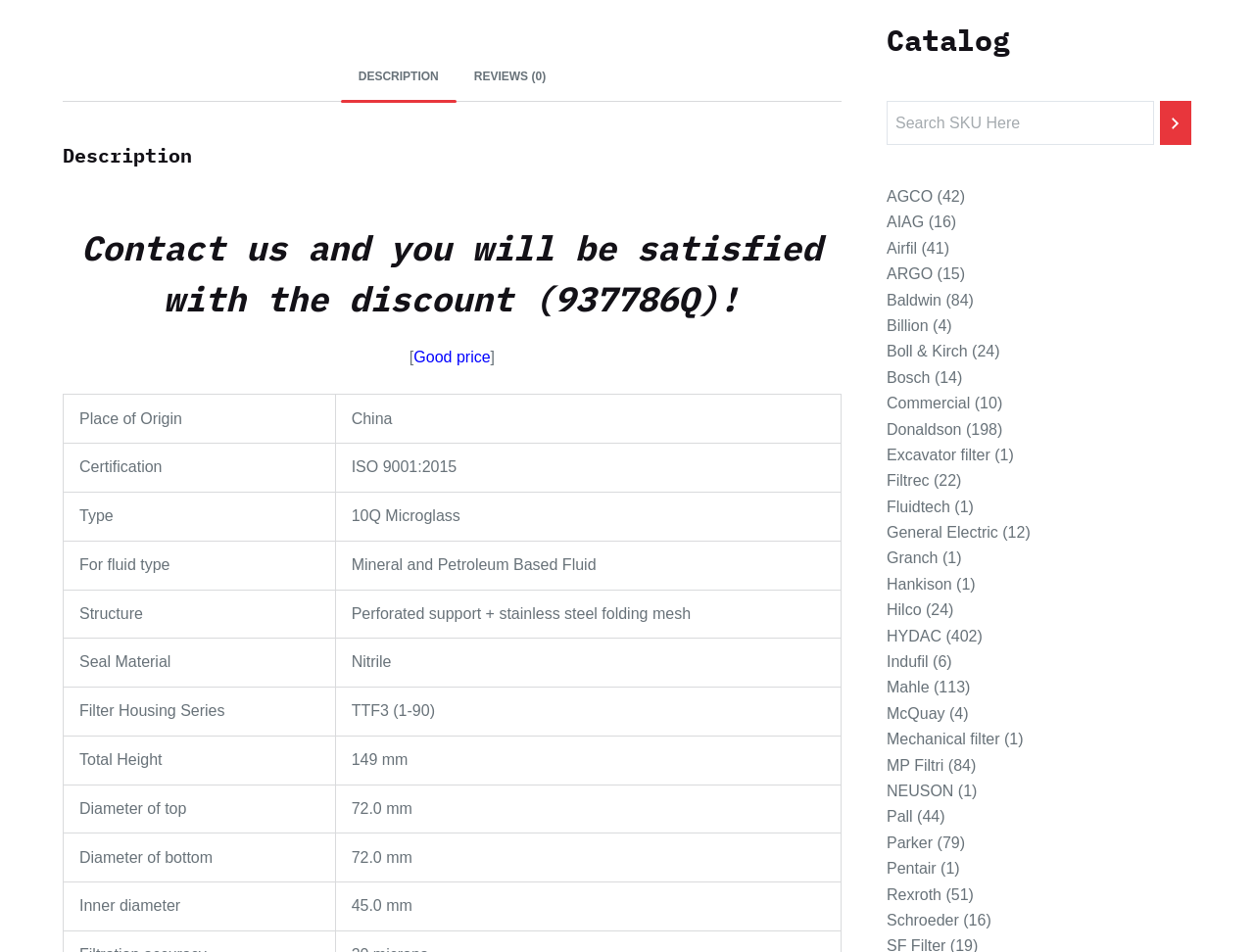Extract the bounding box coordinates for the HTML element that matches this description: "Pall". The coordinates should be four float numbers between 0 and 1, i.e., [left, top, right, bottom].

[0.707, 0.849, 0.728, 0.867]